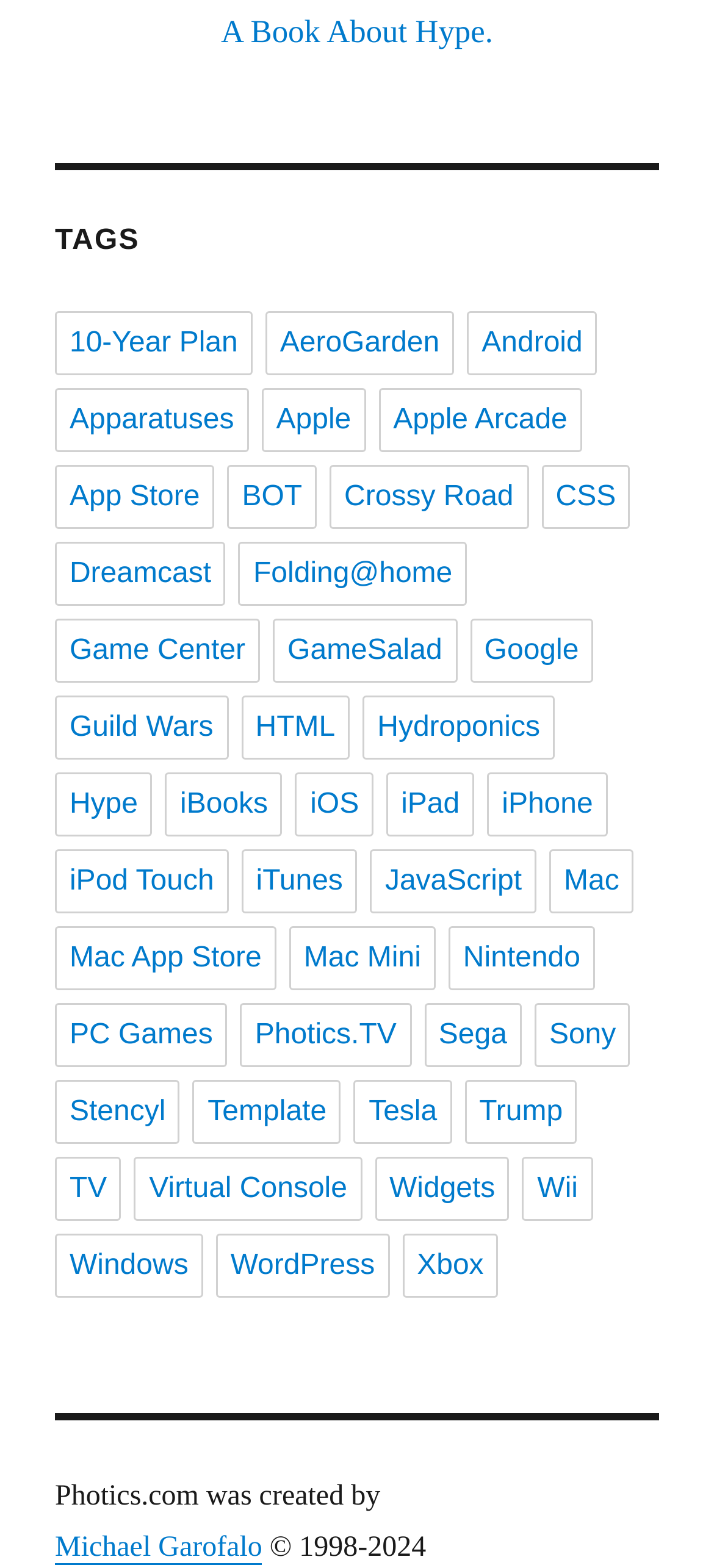Determine the coordinates of the bounding box that should be clicked to complete the instruction: "Subscribe to the newsletter". The coordinates should be represented by four float numbers between 0 and 1: [left, top, right, bottom].

None